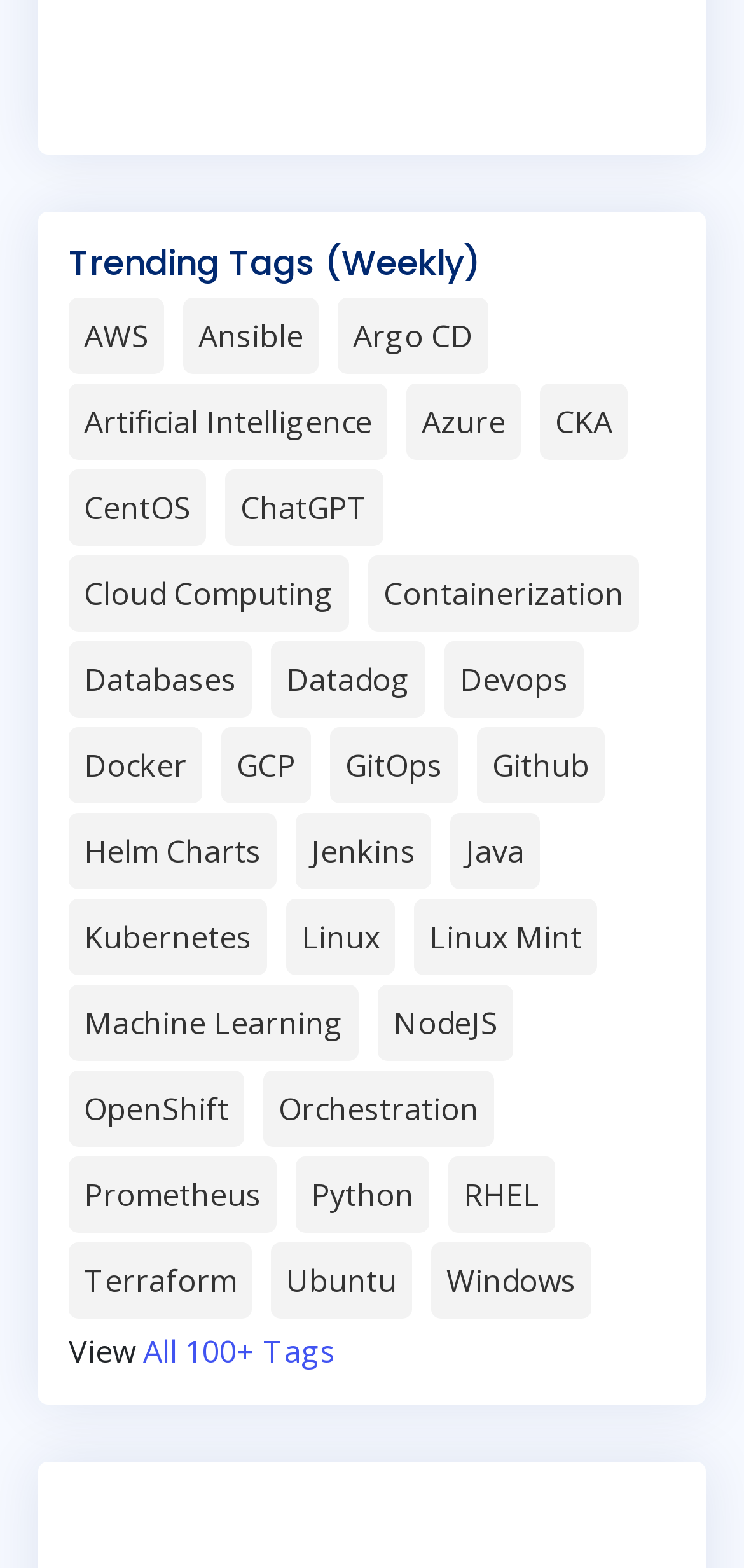Use the details in the image to answer the question thoroughly: 
How many tags are listed on this webpage?

By counting the number of link elements on the webpage, I can see that there are more than 40 tags listed. Each tag is represented by a link element, and there are 43 link elements in total, excluding the 'View all tags' link.